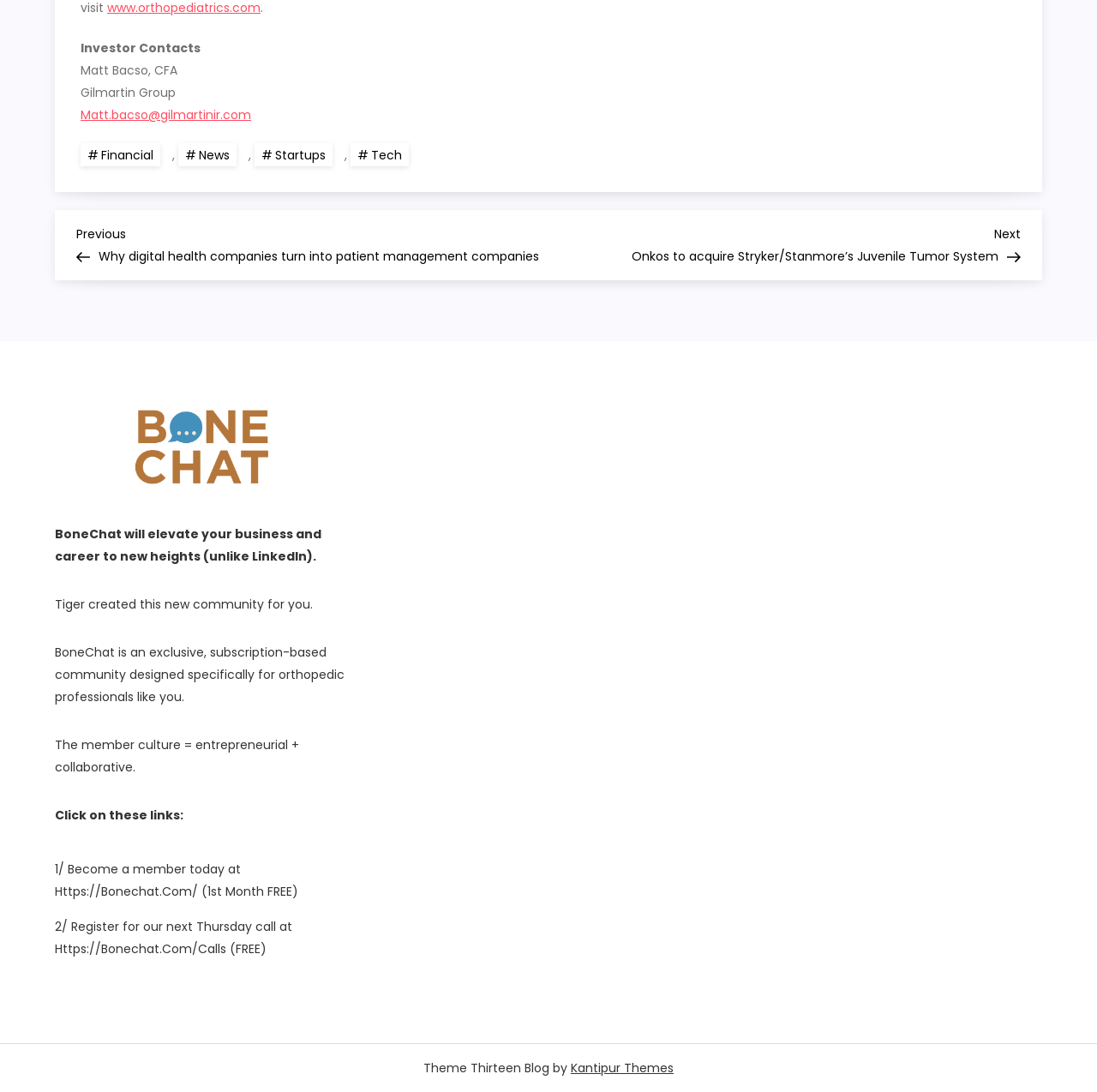Pinpoint the bounding box coordinates of the element you need to click to execute the following instruction: "Visit the 'Https://Bonechat.Com/' website". The bounding box should be represented by four float numbers between 0 and 1, in the format [left, top, right, bottom].

[0.05, 0.806, 0.18, 0.827]